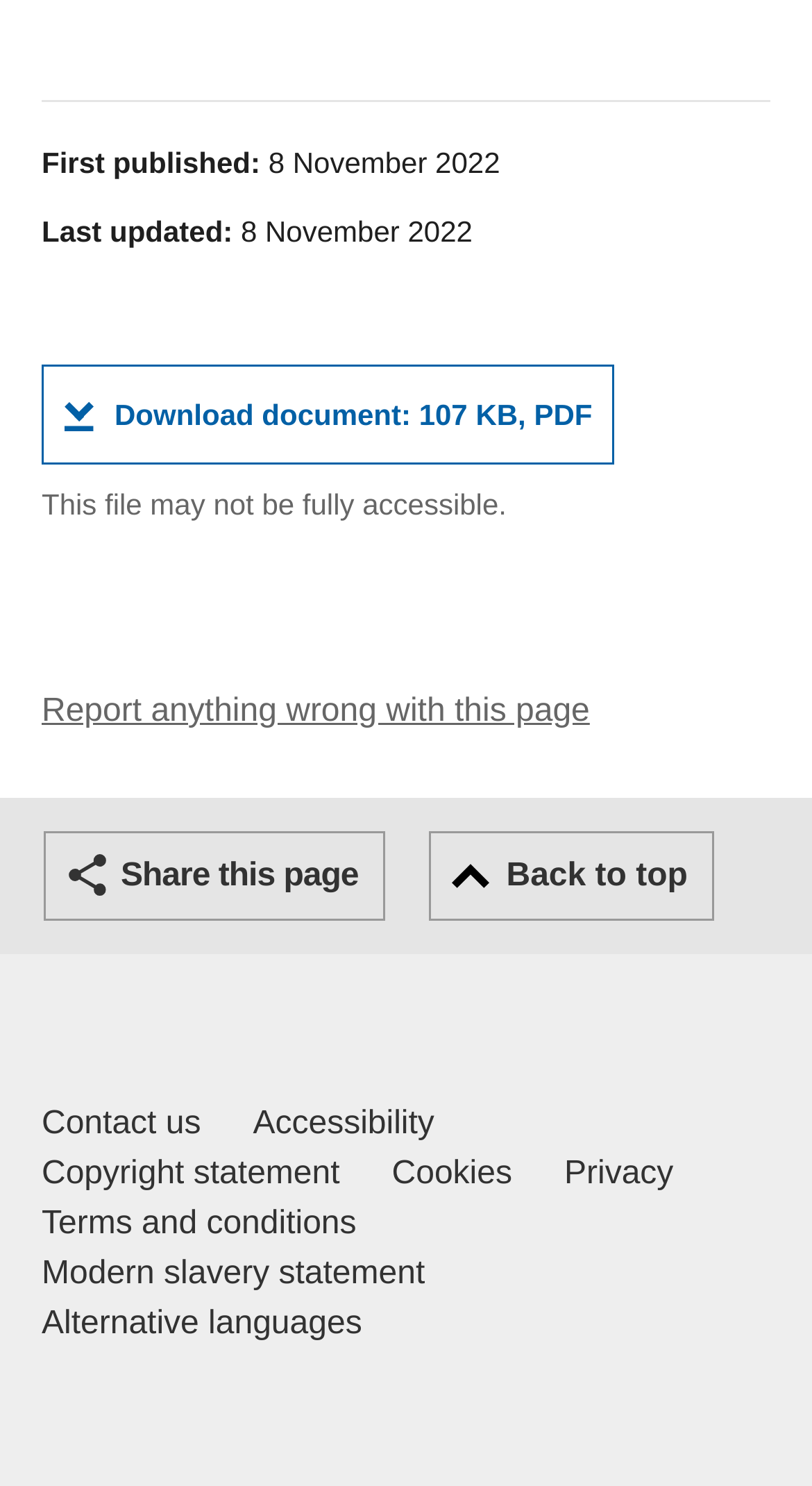What is the warning message about the downloadable document?
Answer with a single word or phrase by referring to the visual content.

May not be fully accessible